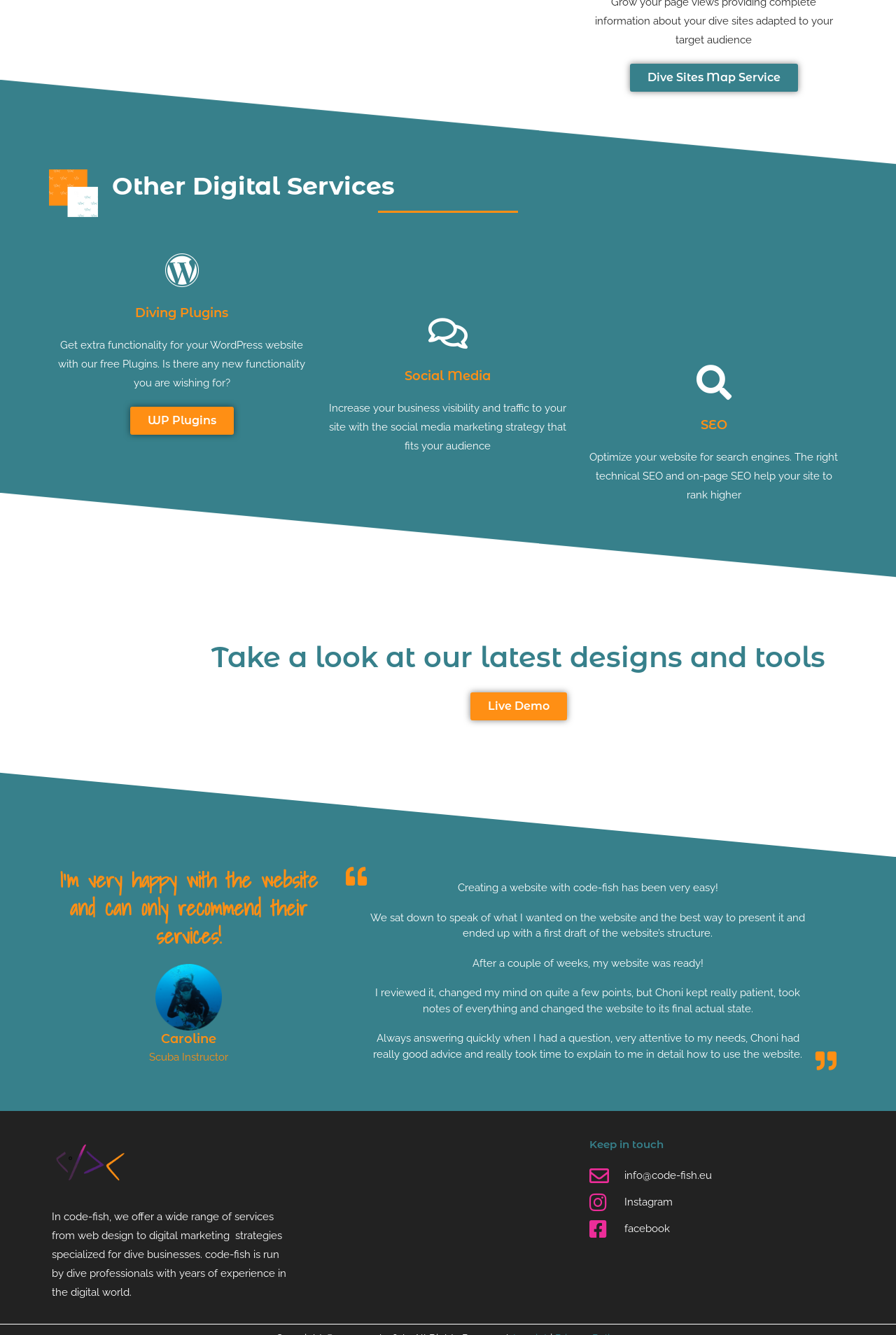From the screenshot, find the bounding box of the UI element matching this description: "info@code-fish.eu". Supply the bounding box coordinates in the form [left, top, right, bottom], each a float between 0 and 1.

[0.658, 0.872, 0.942, 0.89]